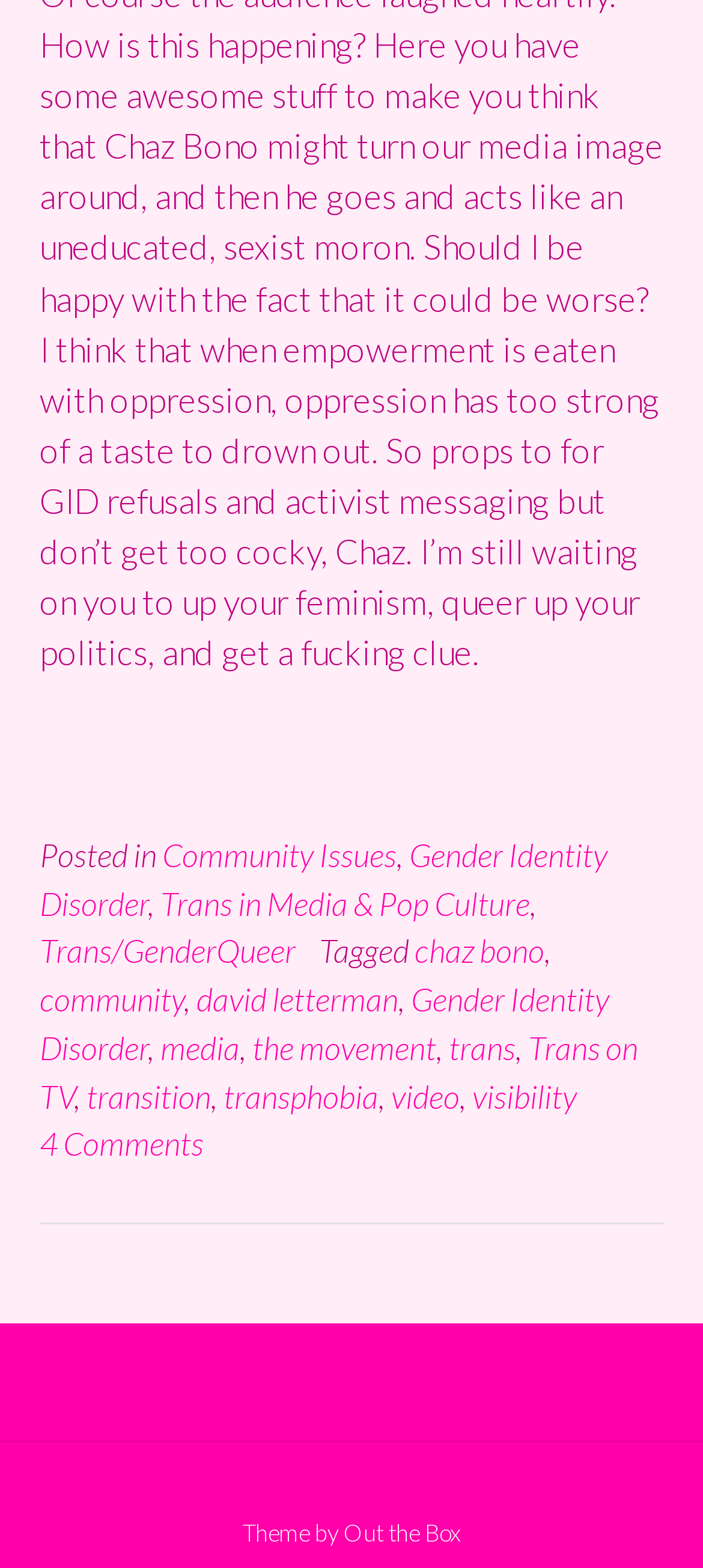What is the topic of the post related to?
Answer the question based on the image using a single word or a brief phrase.

Gender Identity Disorder